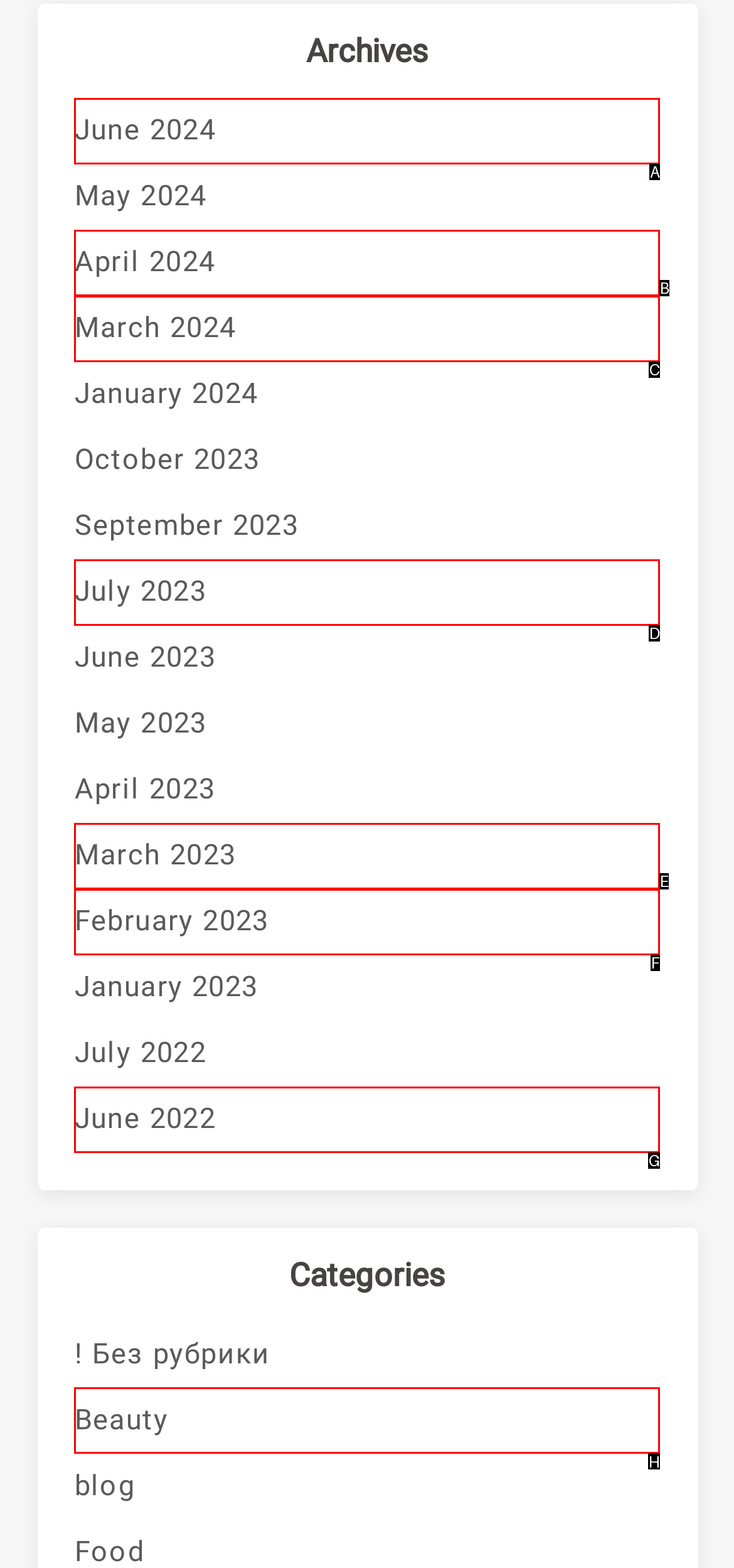Indicate the HTML element to be clicked to accomplish this task: go to Beauty category Respond using the letter of the correct option.

H